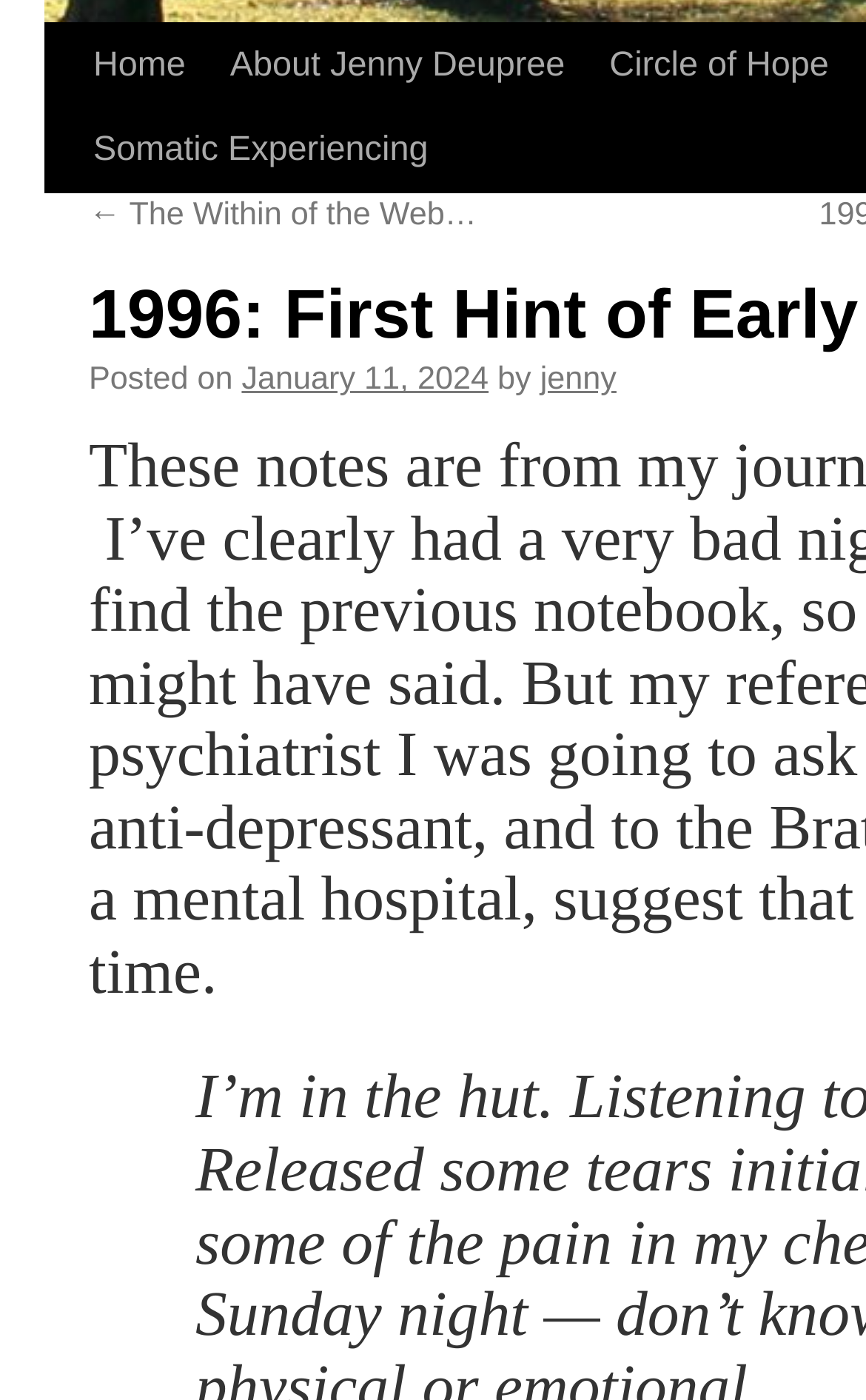Provide the bounding box coordinates of the UI element that matches the description: "Skip to content".

[0.049, 0.016, 0.1, 0.197]